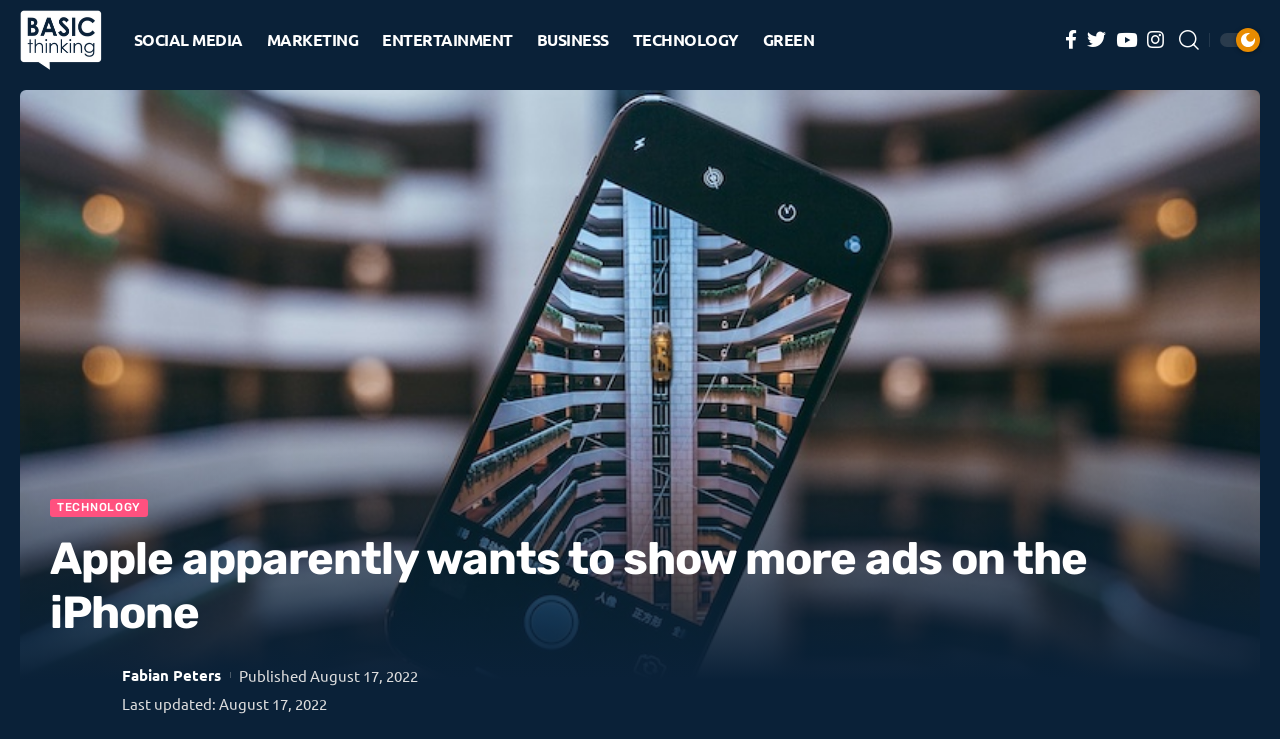Please predict the bounding box coordinates of the element's region where a click is necessary to complete the following instruction: "Click on SOCIAL MEDIA". The coordinates should be represented by four float numbers between 0 and 1, i.e., [left, top, right, bottom].

[0.095, 0.0, 0.199, 0.108]